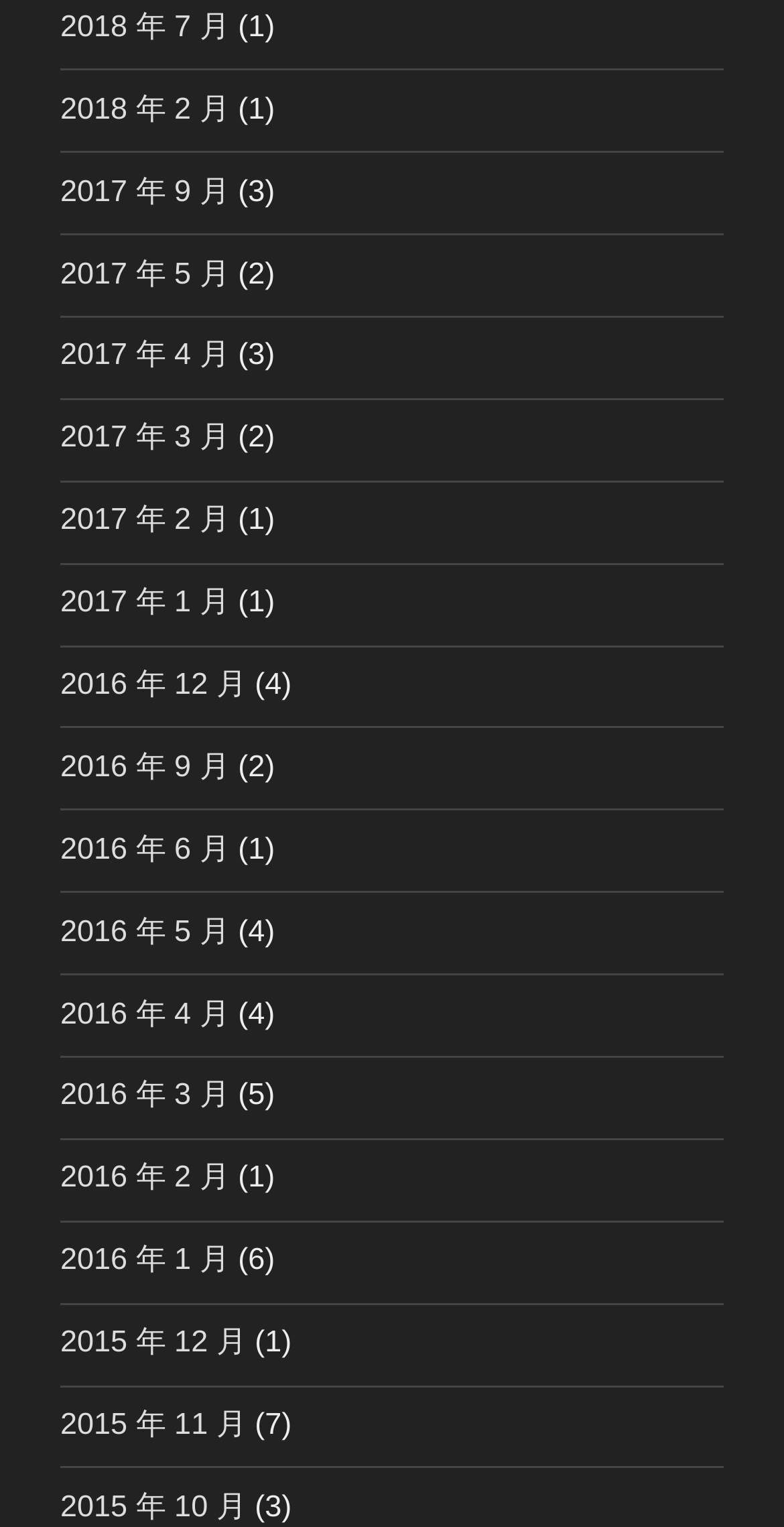Determine the bounding box coordinates of the target area to click to execute the following instruction: "View 2017 年 9 月."

[0.077, 0.114, 0.293, 0.137]